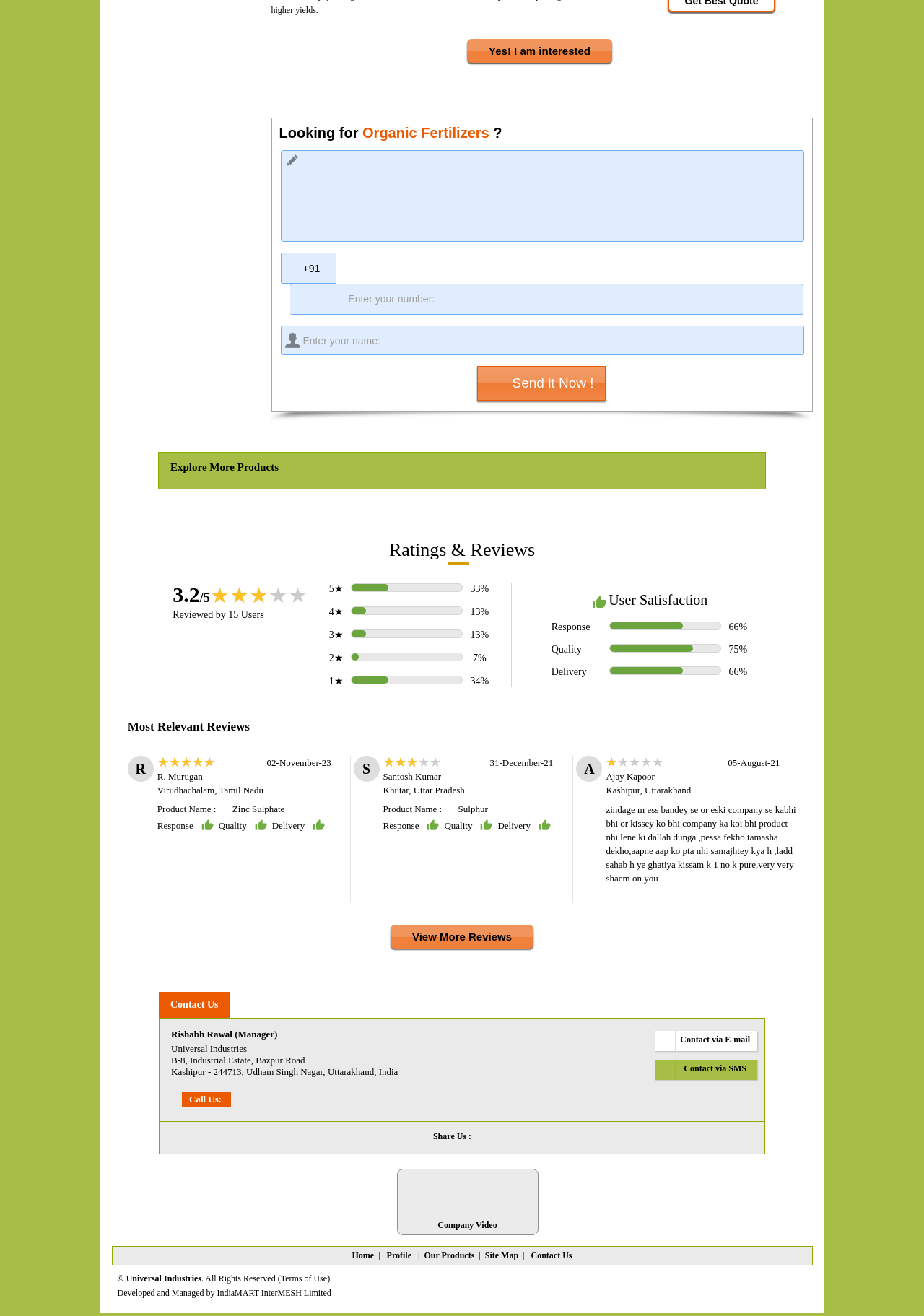Find and provide the bounding box coordinates for the UI element described here: "input value="+91" name="S_cmobile" placeholder="+91" value="+91"". The coordinates should be given as four float numbers between 0 and 1: [left, top, right, bottom].

[0.304, 0.192, 0.363, 0.216]